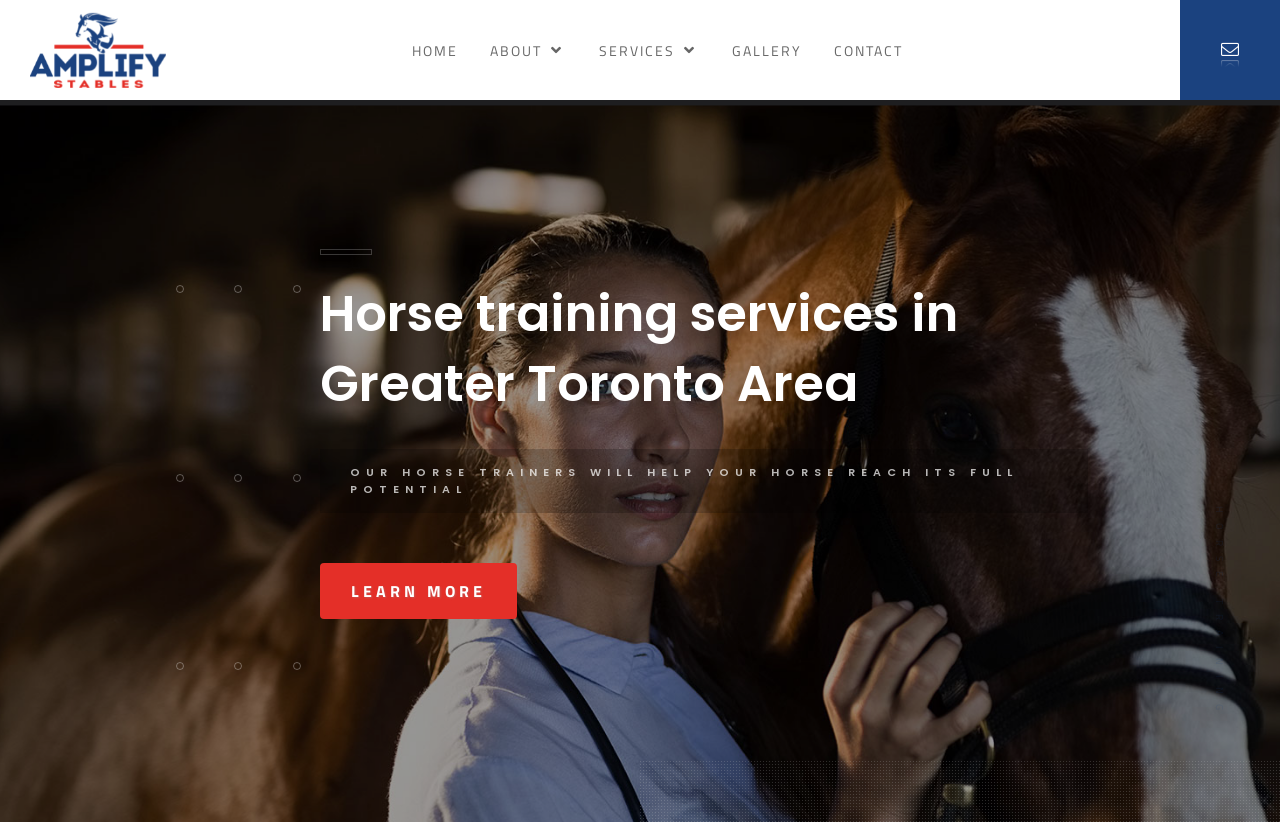What type of horses do Amplify Stables work with?
Identify the answer in the screenshot and reply with a single word or phrase.

Thoroughbred horses